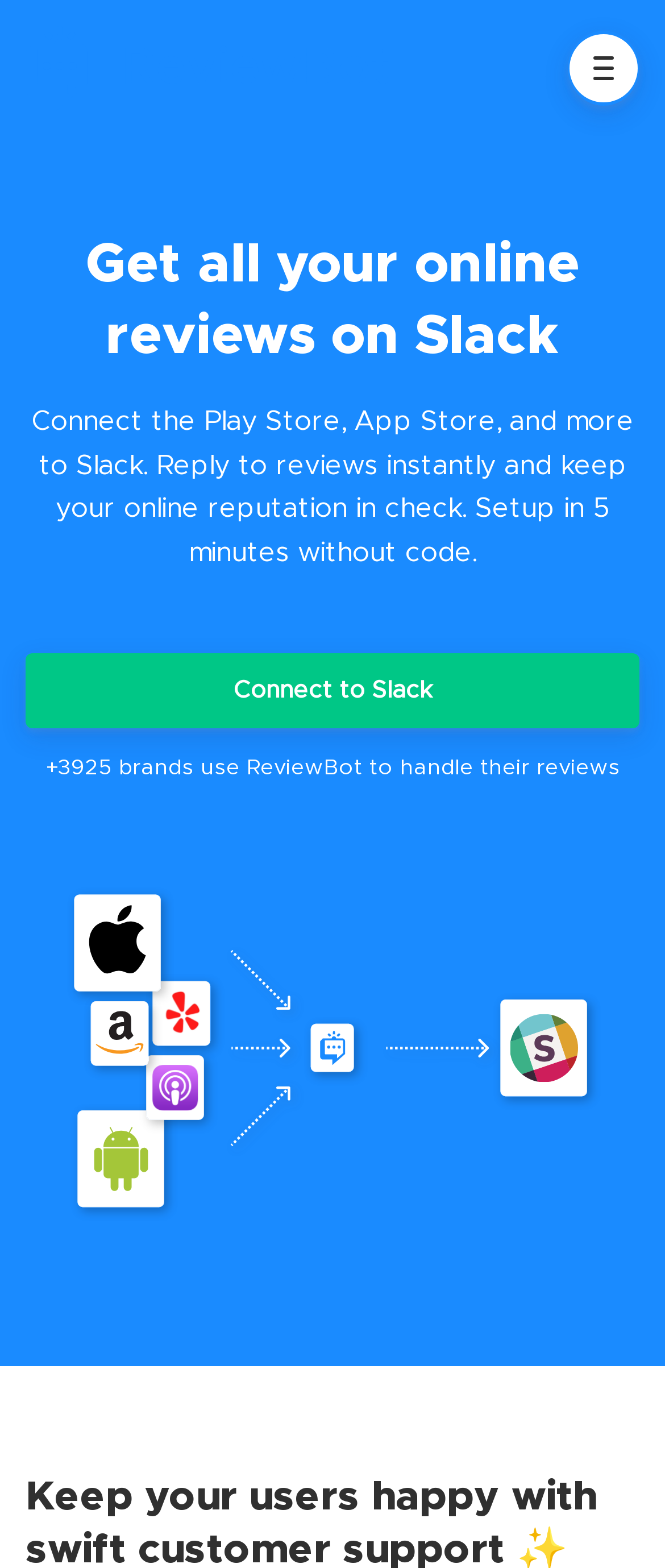What is the purpose of ReviewBot?
Answer the question with just one word or phrase using the image.

Online review monitor